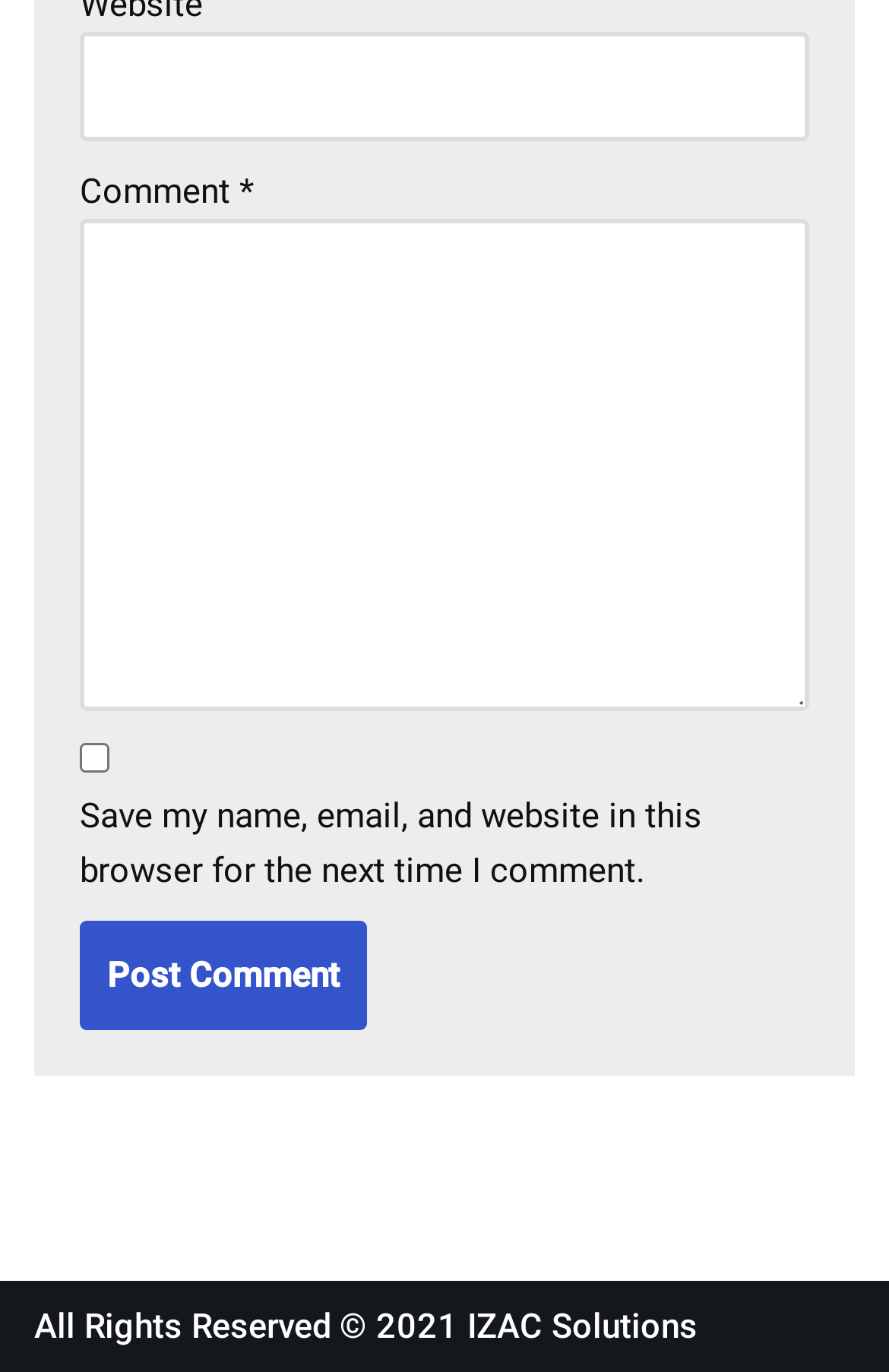Give a concise answer of one word or phrase to the question: 
What is the required field?

Comment